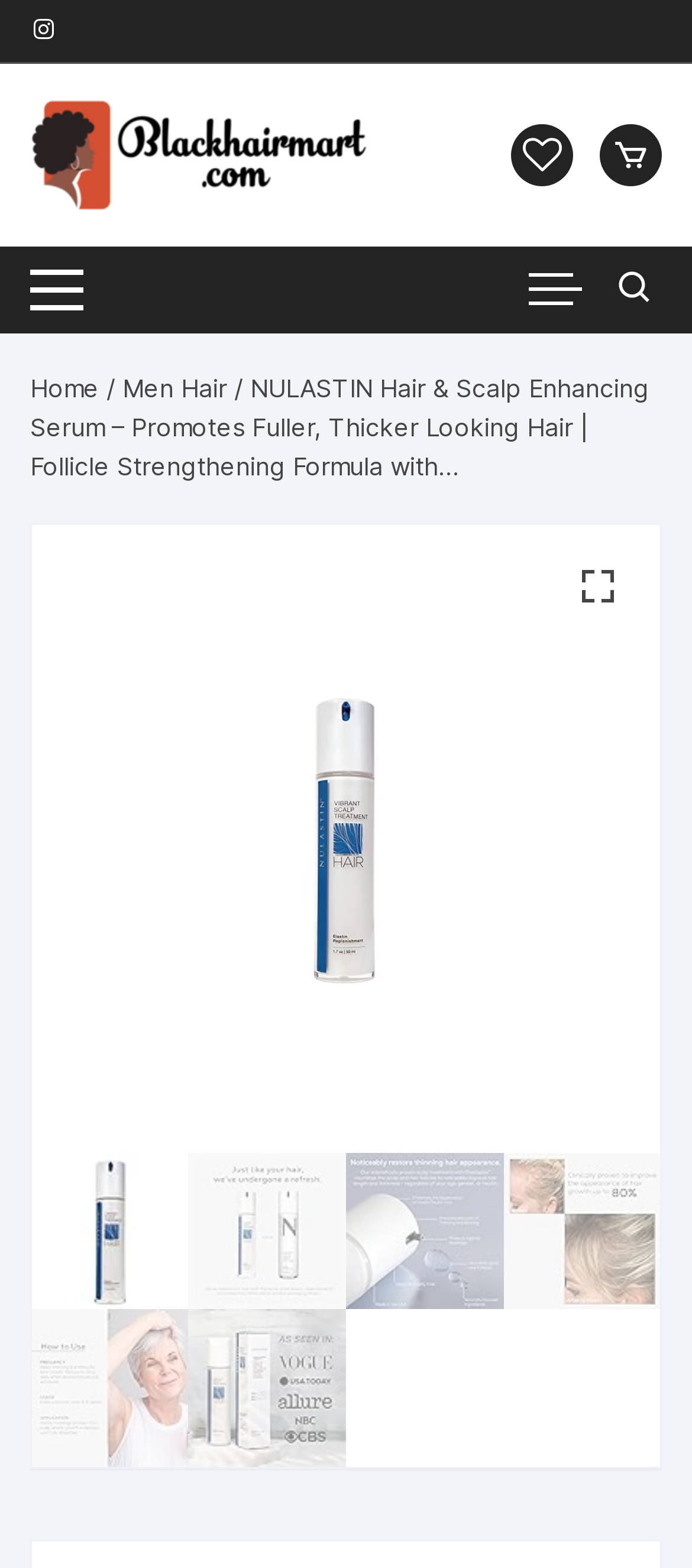Identify the primary heading of the webpage and provide its text.

NULASTIN Hair & Scalp Enhancing Serum – Promotes Fuller, Thicker Looking Hair | Follicle Strengthening Formula with…